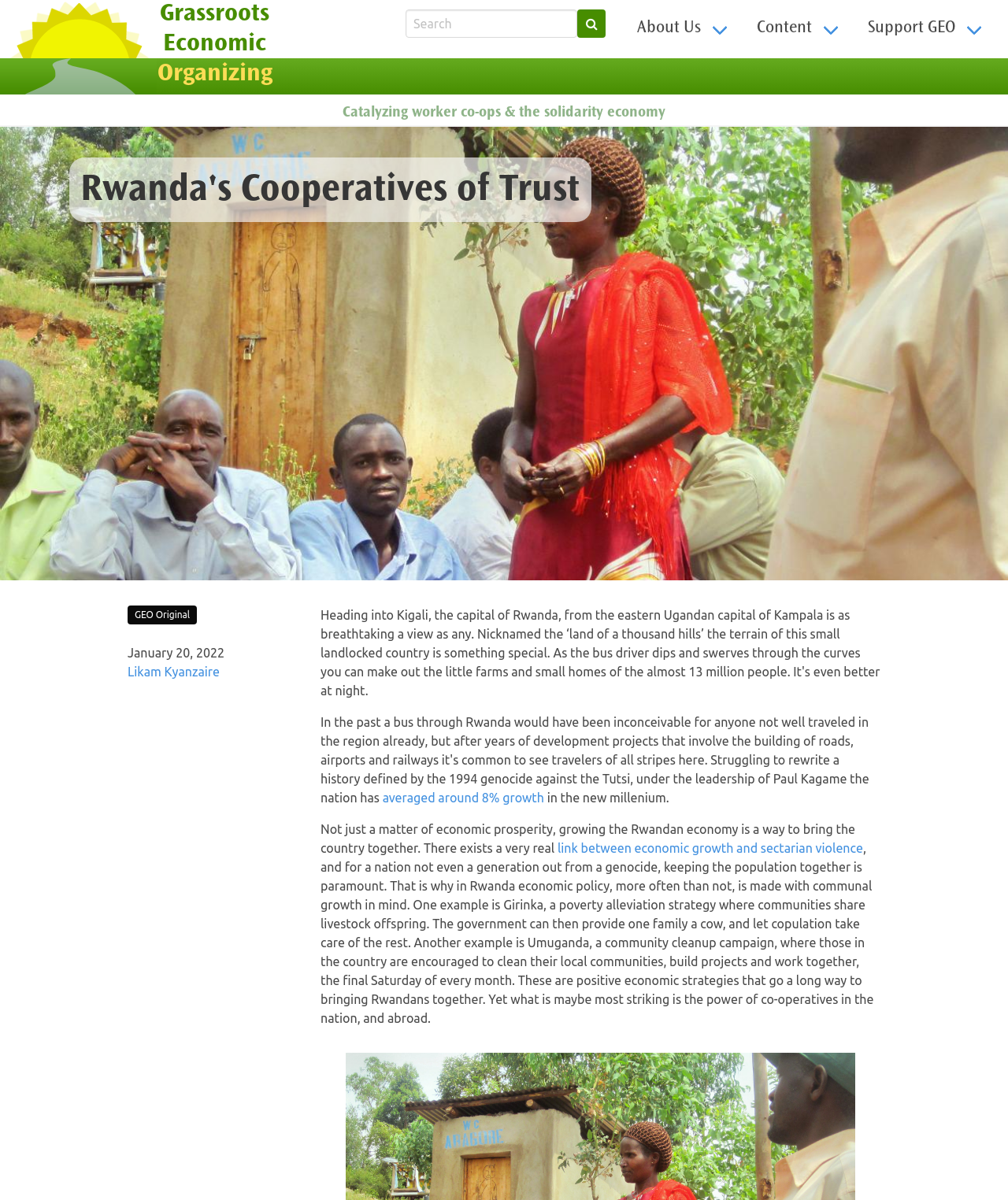Please examine the image and answer the question with a detailed explanation:
What is the focus of Rwanda's economic policy?

According to the webpage's content, Rwanda's economic policy is made with communal growth in mind. This is evident from the examples of Girinka and Umuganda, which are strategies that promote community development and growth. This suggests that the focus of Rwanda's economic policy is on promoting communal growth and development.